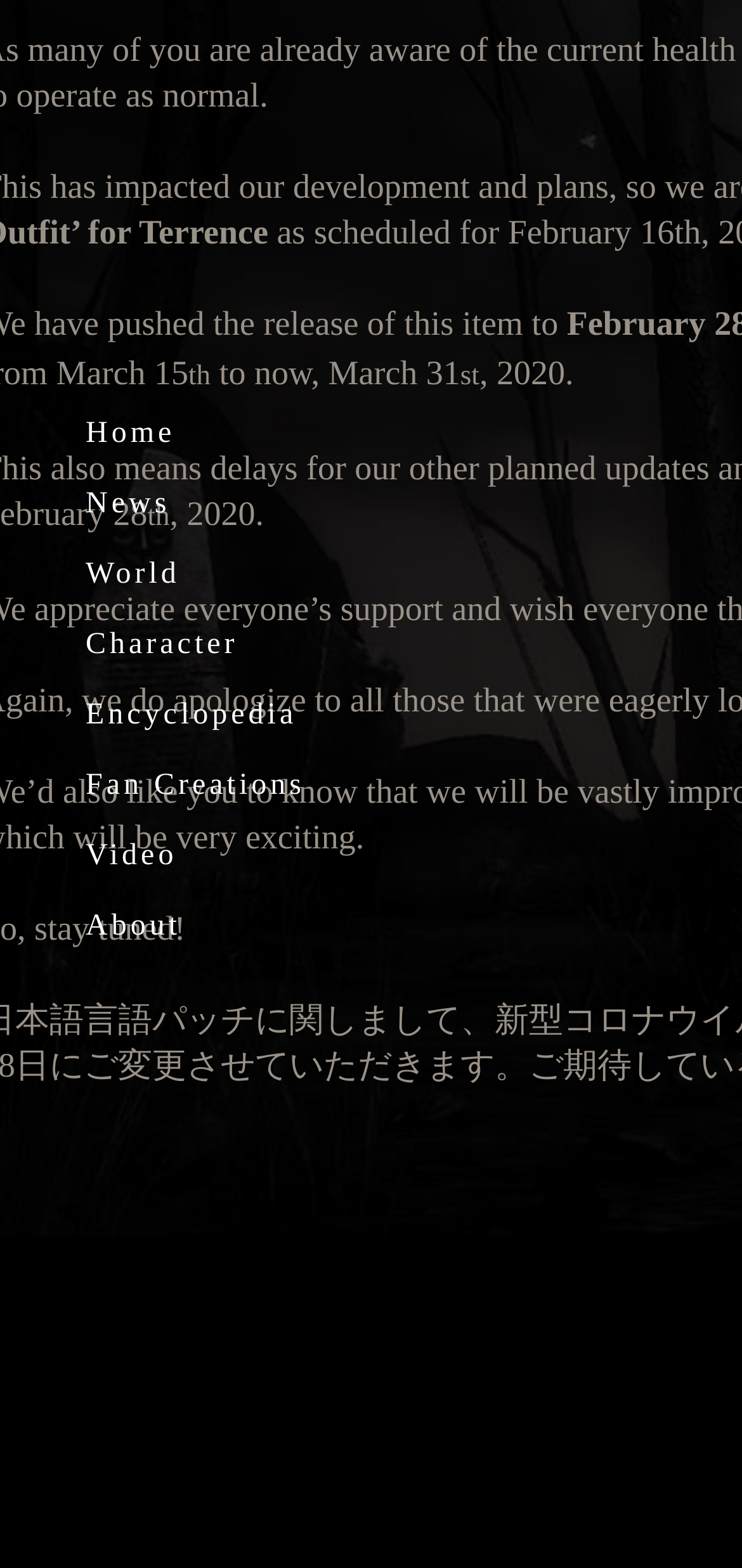Determine the bounding box coordinates of the clickable region to carry out the instruction: "go to home page".

[0.115, 0.259, 0.411, 0.295]